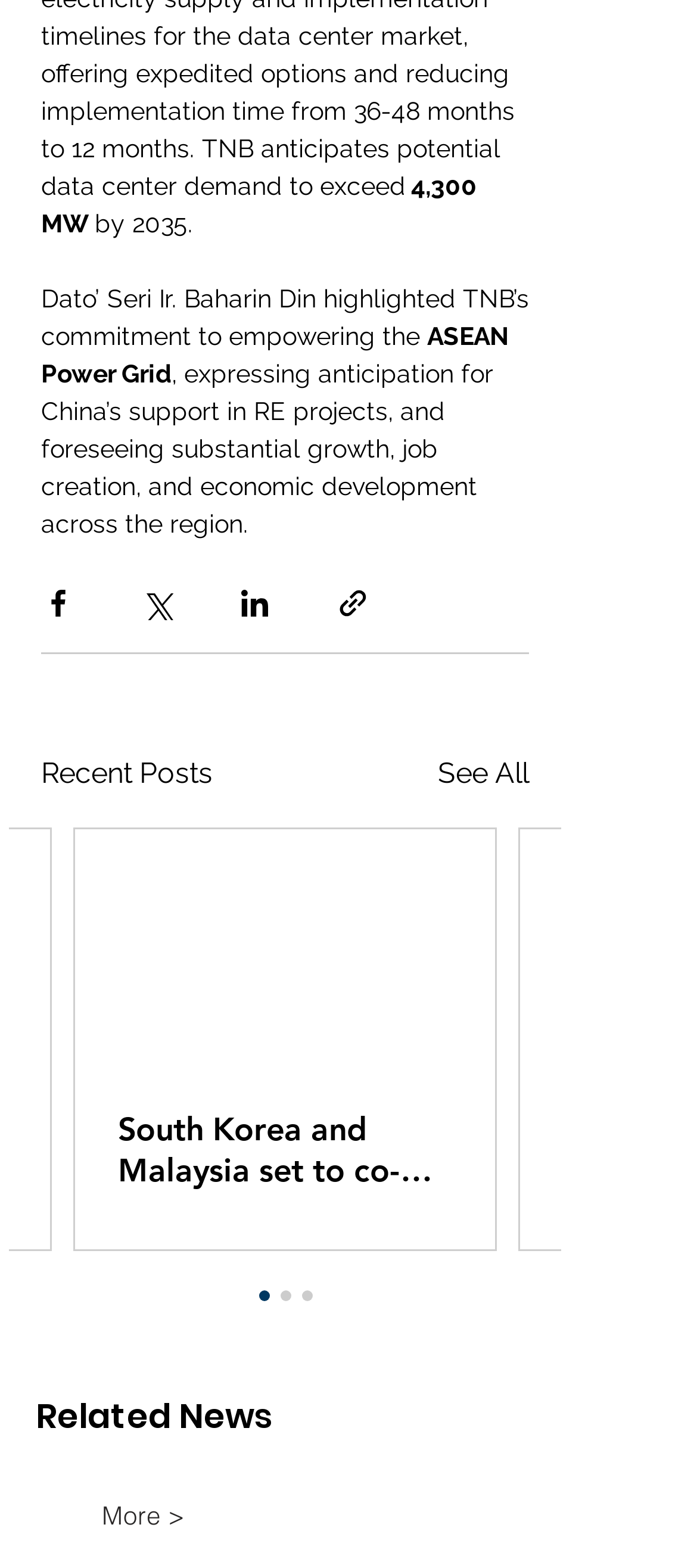Determine the bounding box coordinates of the clickable element to complete this instruction: "View more related news". Provide the coordinates in the format of four float numbers between 0 and 1, [left, top, right, bottom].

[0.051, 0.942, 0.359, 0.99]